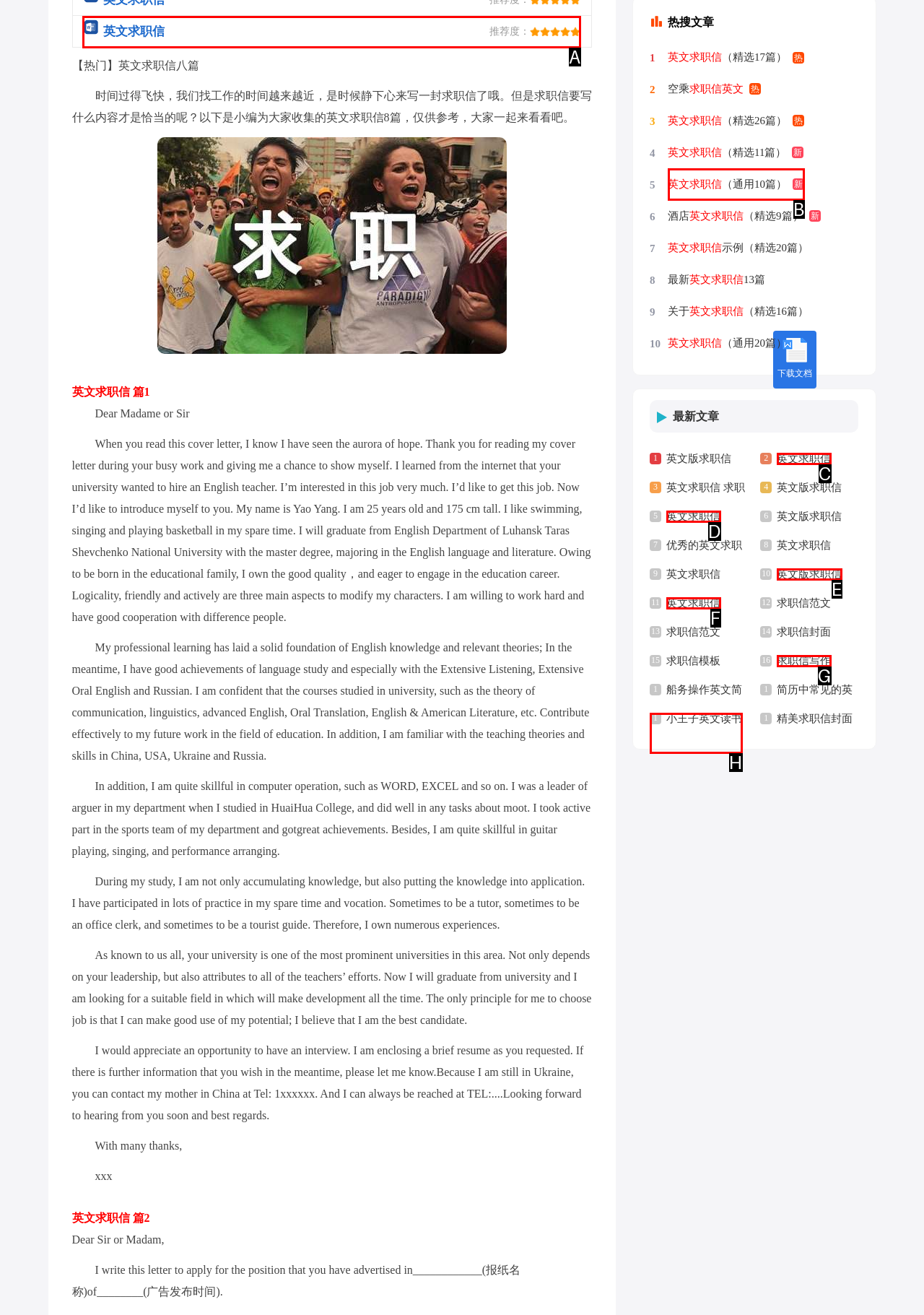Using the description: 英文求职信 推荐度：
Identify the letter of the corresponding UI element from the choices available.

A